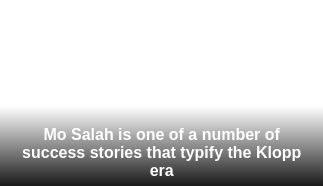Detail every aspect of the image in your description.

This image features a caption highlighting the impressive career of Mo Salah, emphasizing his role as a significant success story during Jürgen Klopp's managerial era at Liverpool FC. The text reads, "Mo Salah is one of a number of success stories that typify the Klopp era," illustrating his impact and contribution to the team's achievements. The background appears to fade from light to dark, directing the viewer's focus towards the inspirational message about Salah's journey and influence in modern football.